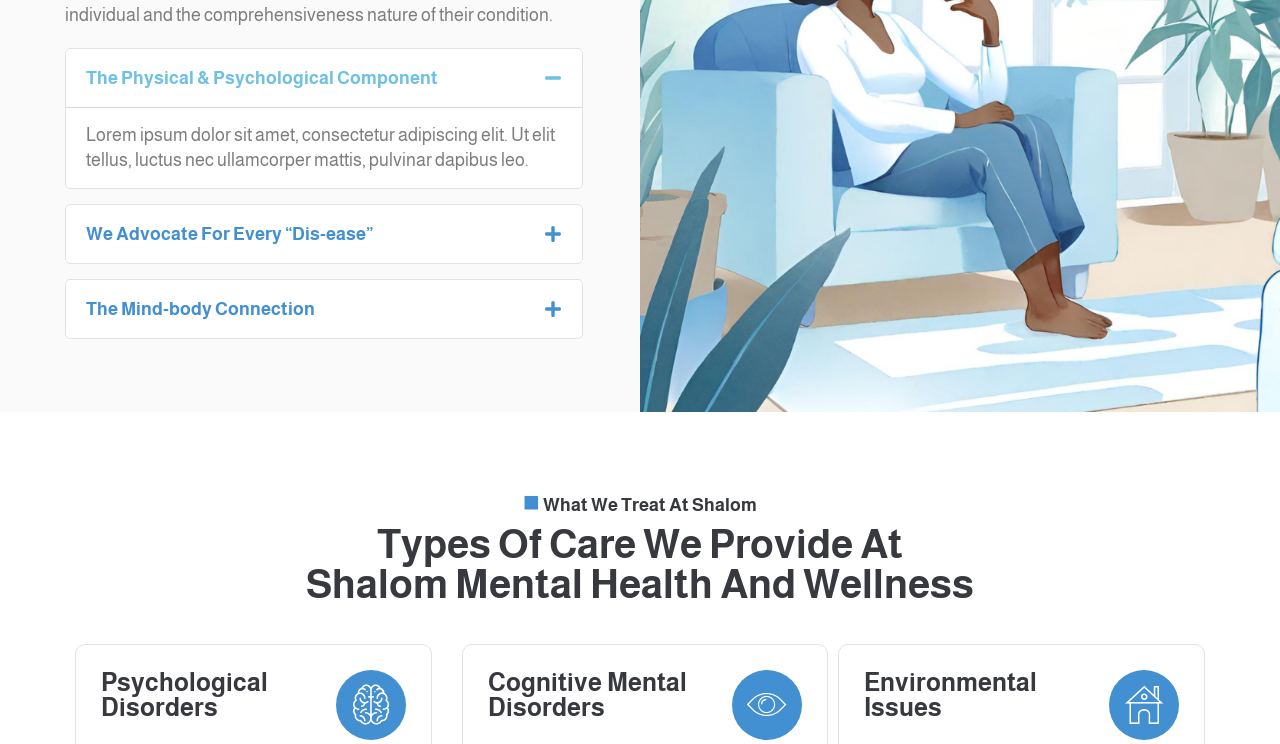Show the bounding box coordinates for the HTML element as described: "system".

None